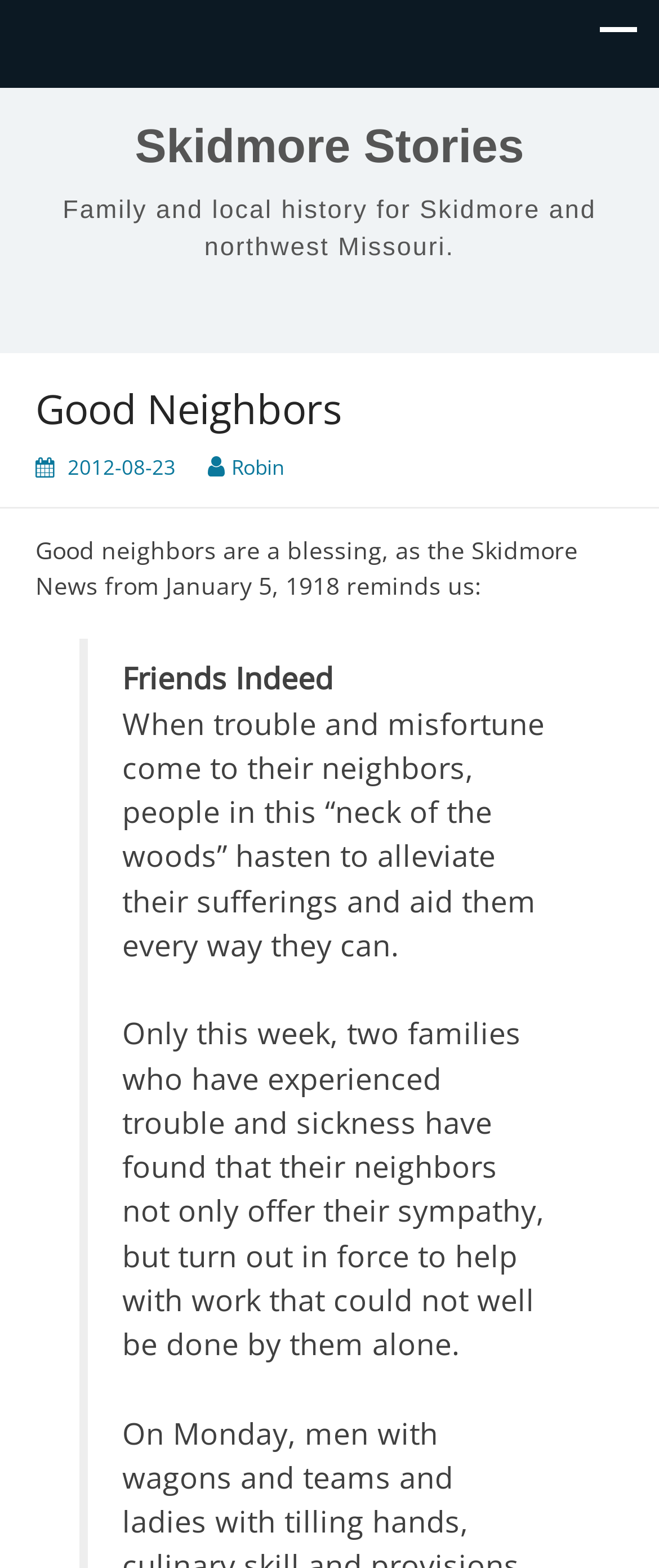Please determine the bounding box coordinates for the element with the description: "2012-08-23".

[0.103, 0.289, 0.267, 0.308]